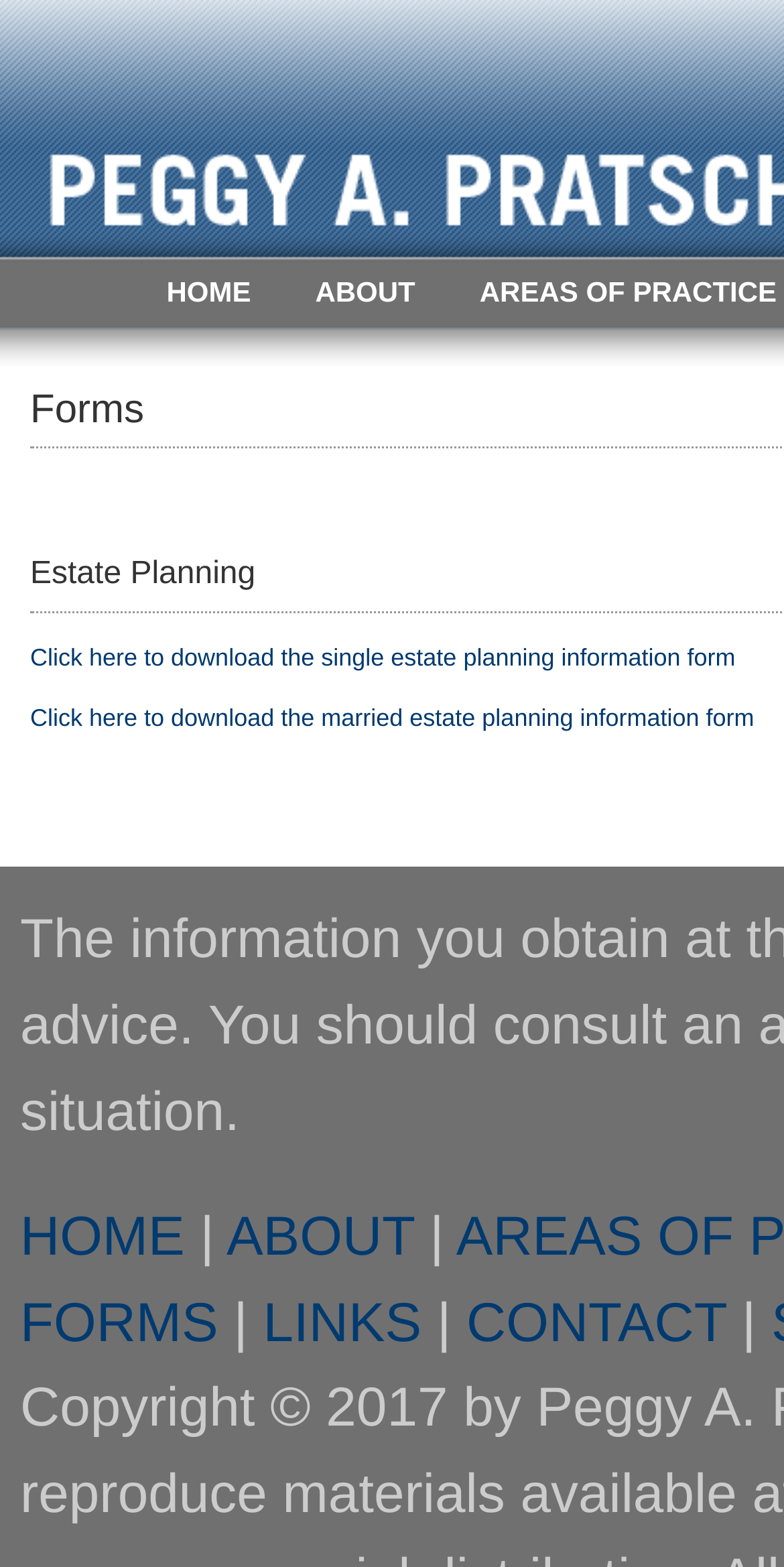Find the bounding box coordinates of the element to click in order to complete the given instruction: "download single estate planning information form."

[0.038, 0.41, 0.938, 0.428]